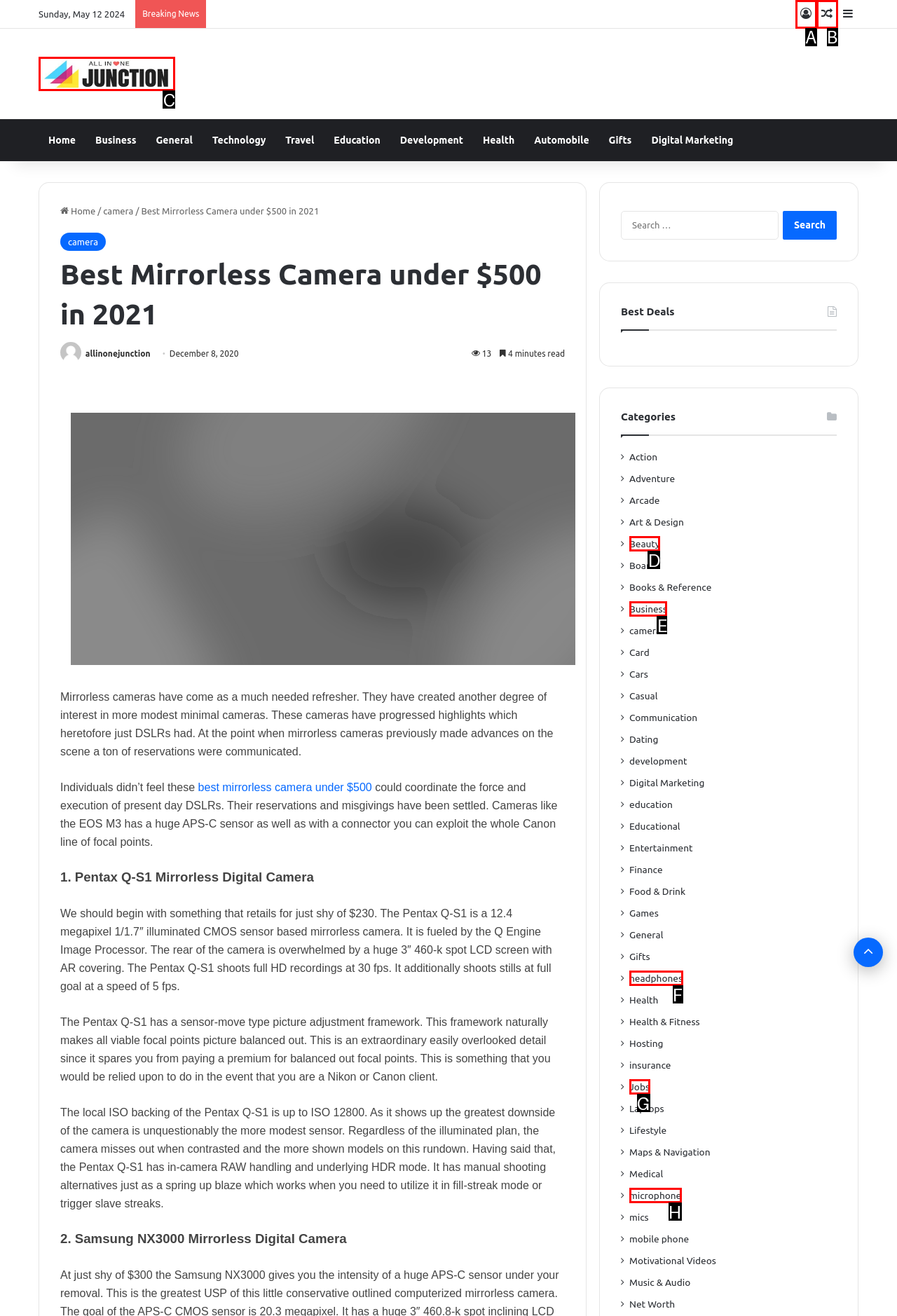Identify the HTML element that corresponds to the following description: Business Provide the letter of the best matching option.

E